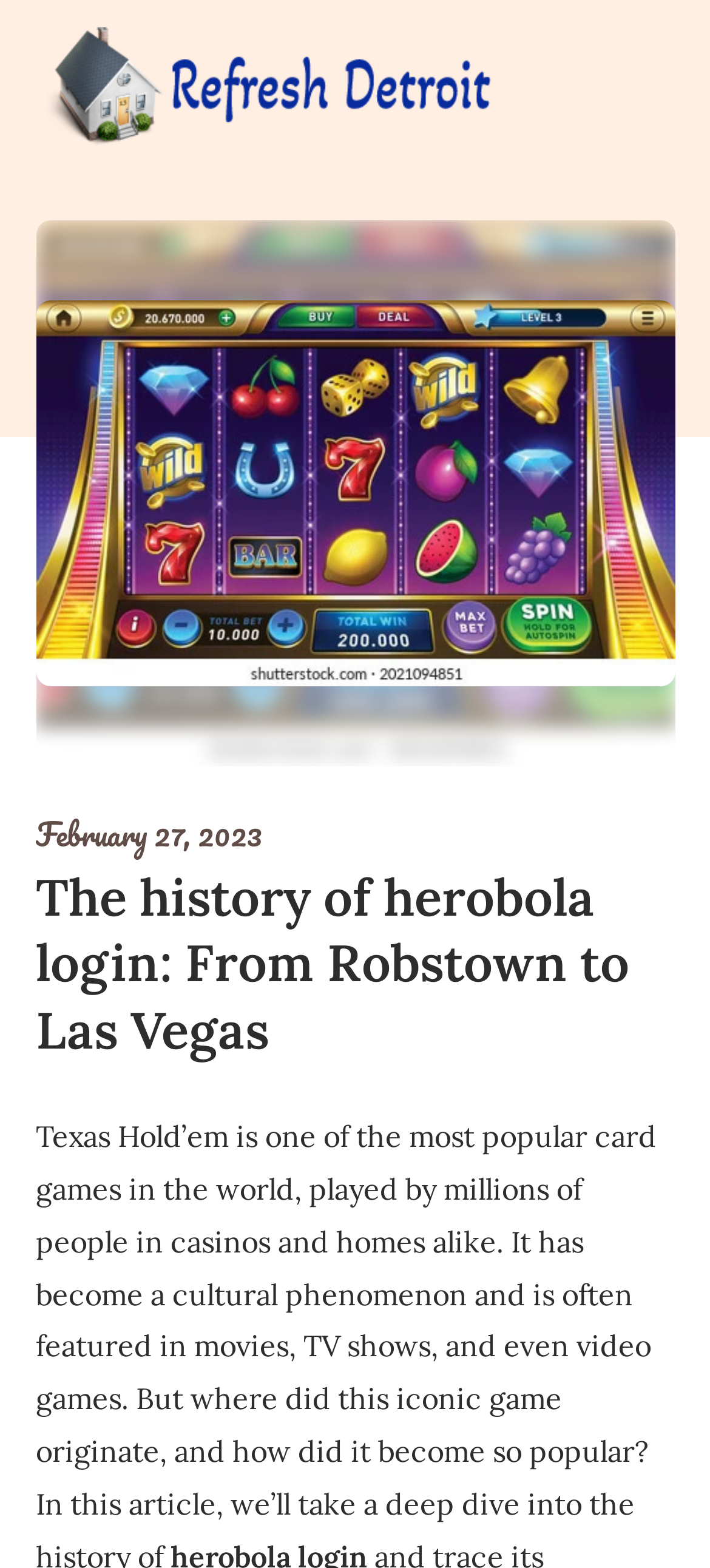Using the provided element description, identify the bounding box coordinates as (top-left x, top-left y, bottom-right x, bottom-right y). Ensure all values are between 0 and 1. Description: parent_node: NAME name="author"

None